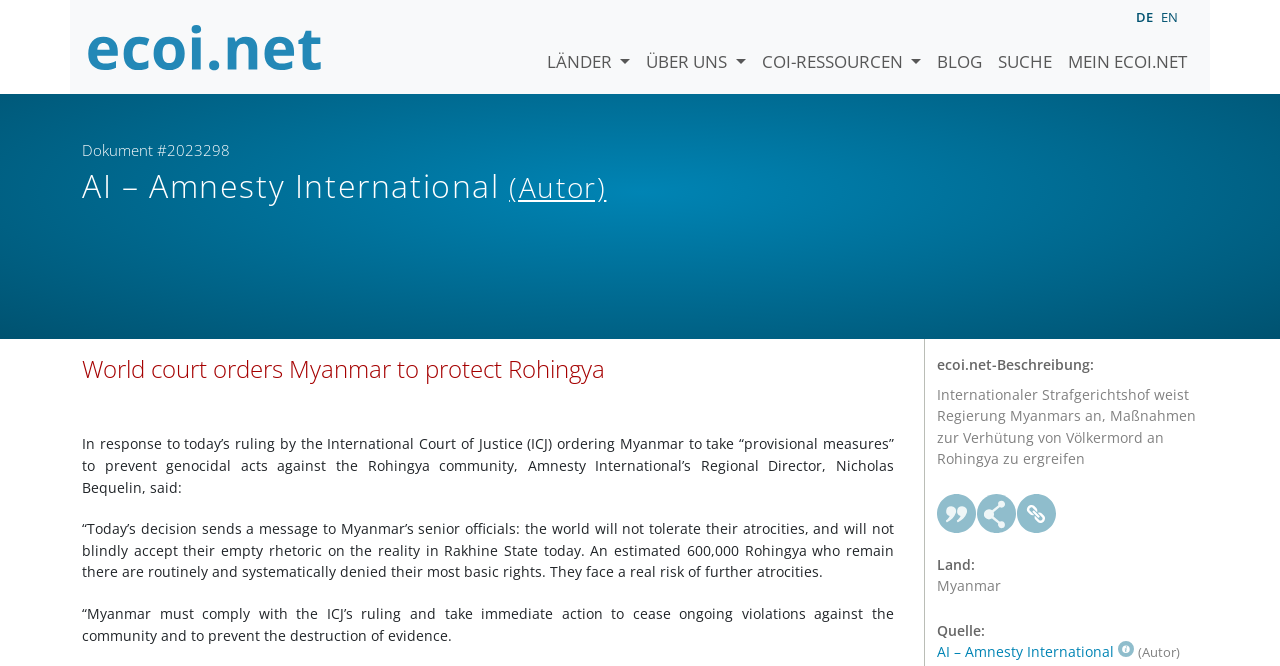Please determine the bounding box coordinates of the element to click in order to execute the following instruction: "read the blog". The coordinates should be four float numbers between 0 and 1, specified as [left, top, right, bottom].

[0.726, 0.029, 0.773, 0.112]